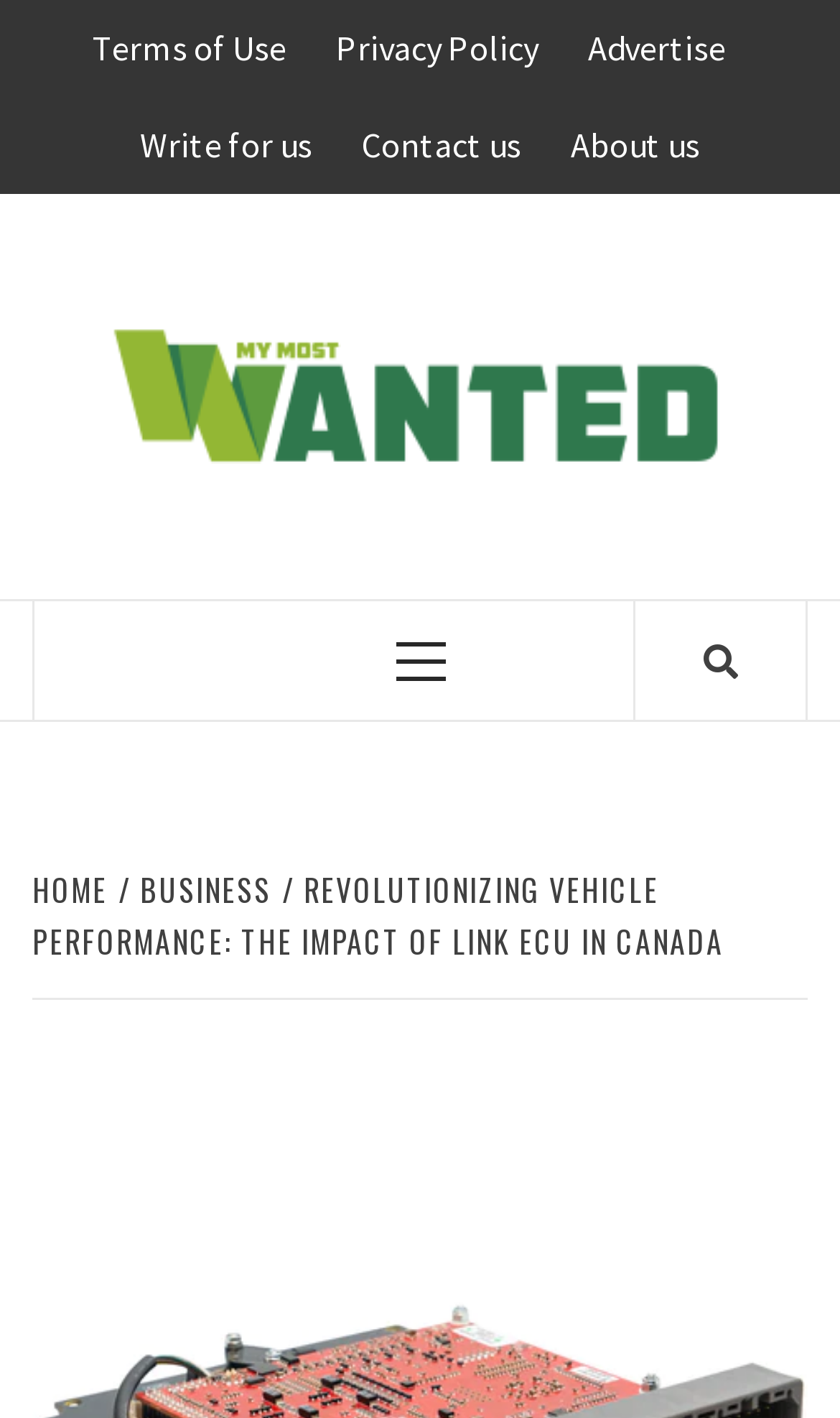Provide an in-depth caption for the elements present on the webpage.

The webpage appears to be an article or blog post discussing the impact of Link ECU on vehicle performance in Canada. At the top of the page, there are several links to important pages such as "Terms of Use", "Privacy Policy", and "Advertise", which are positioned horizontally across the top of the page. Below these links, there are additional links to "Write for us", "Contact us", and "About us", which are also arranged horizontally.

In the top-left corner of the page, there is a link to "My Most Wanted" with an accompanying image. To the right of this link, there is a heading that reads "NEWS AND REVIEWS ON MUST-HAVE PRODUCTS AND EXPERIENCES". Next to this heading, there is a small icon represented by the Unicode character "\uf002".

Below the heading, there is a button labeled "Primary Menu" that controls the primary menu. On the left side of the page, there is a navigation section labeled "Breadcrumbs" that displays the page's hierarchy, with links to "HOME", "/ BUSINESS", and the current page "/ REVOLUTIONIZING VEHICLE PERFORMANCE: THE IMPACT OF LINK ECU IN CANADA".

The main content of the page appears to be an article discussing the technological revolution in the automotive industry, specifically in Canada, with a focus on advancements in vehicle performance and efficiency.